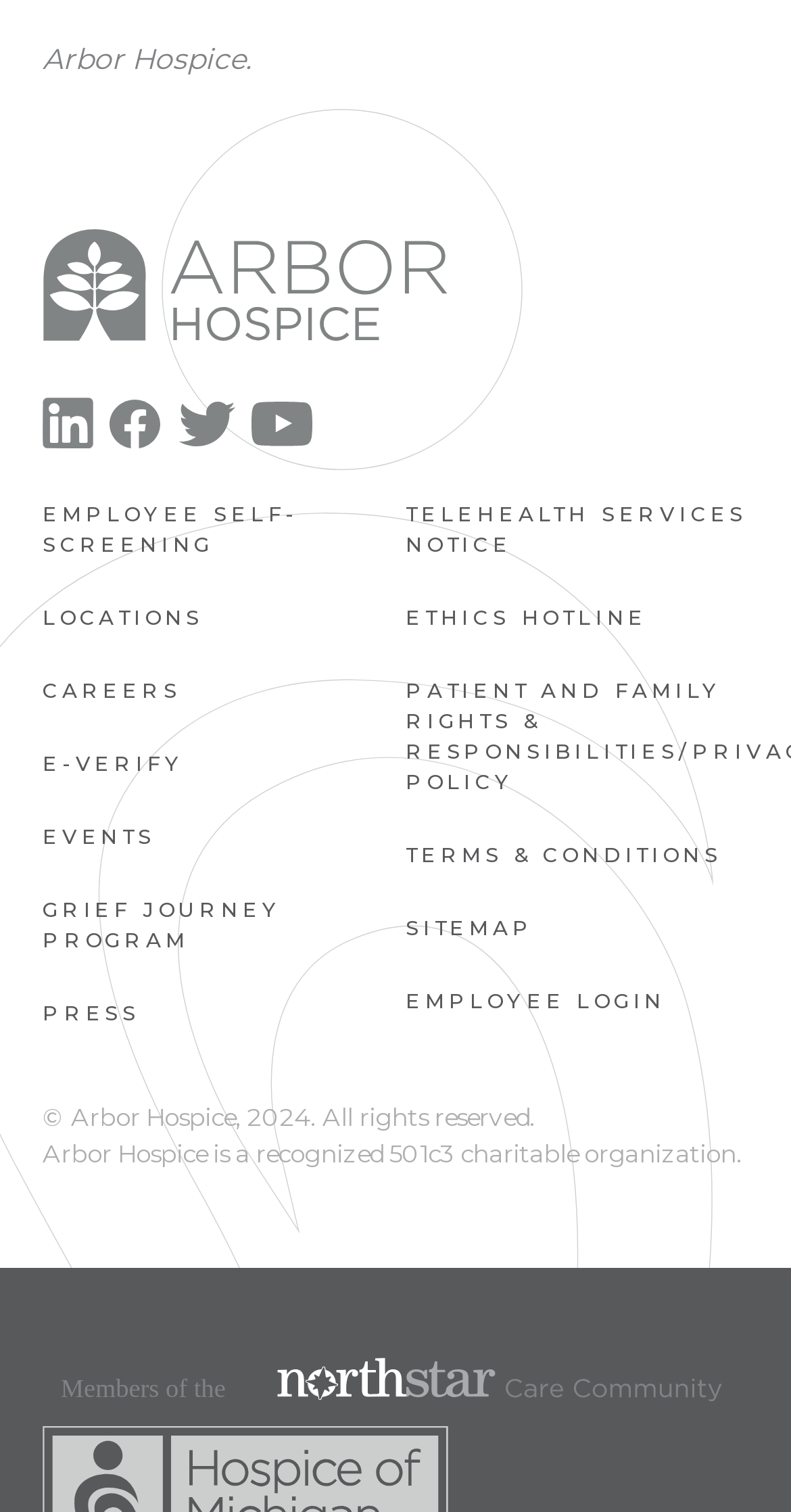Give a concise answer using one word or a phrase to the following question:
What is the last item in the footer section?

Arbor Hospice is a recognized 501c3 charitable organization.